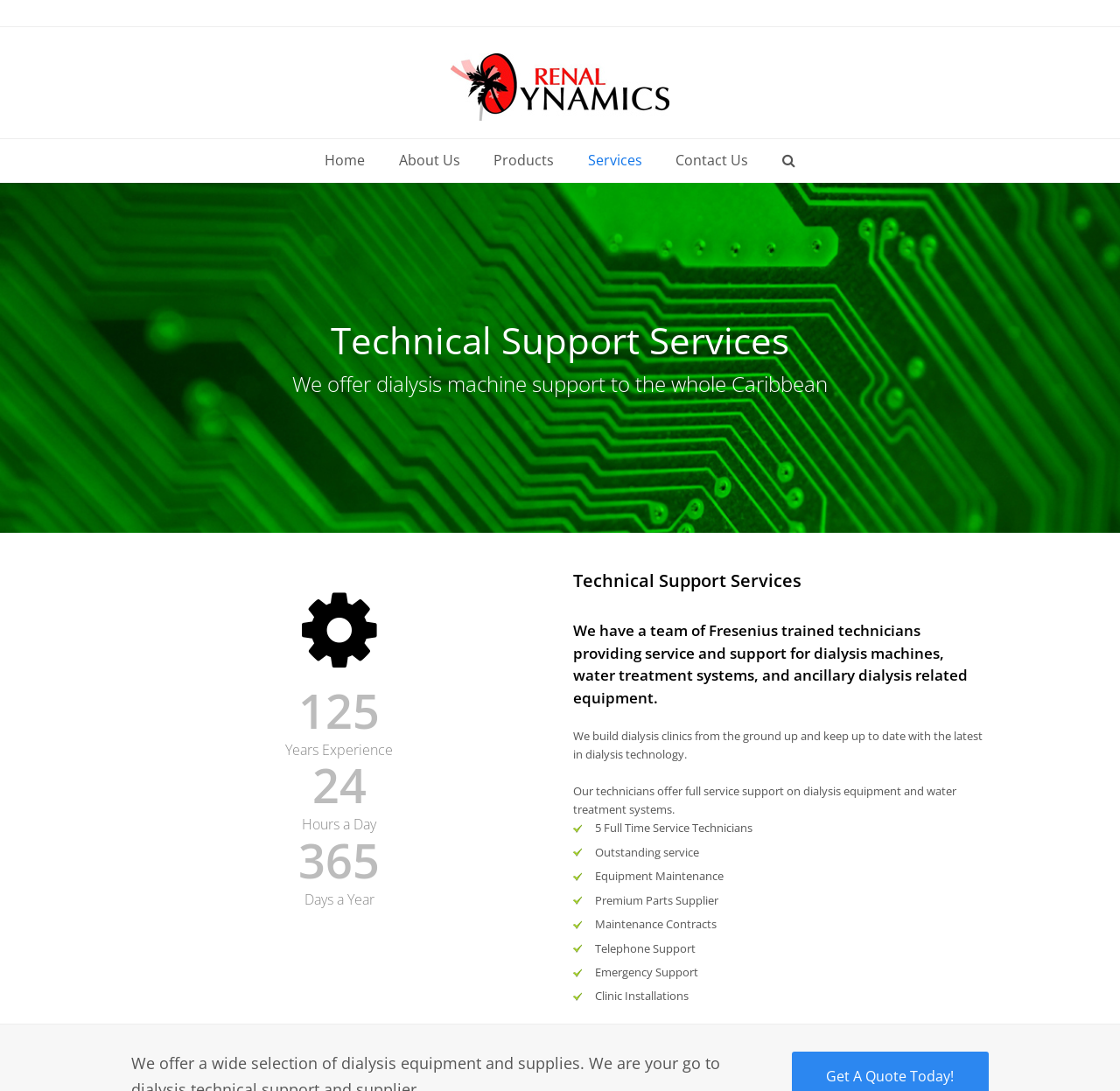What is the headline of the webpage?

Technical Support Services